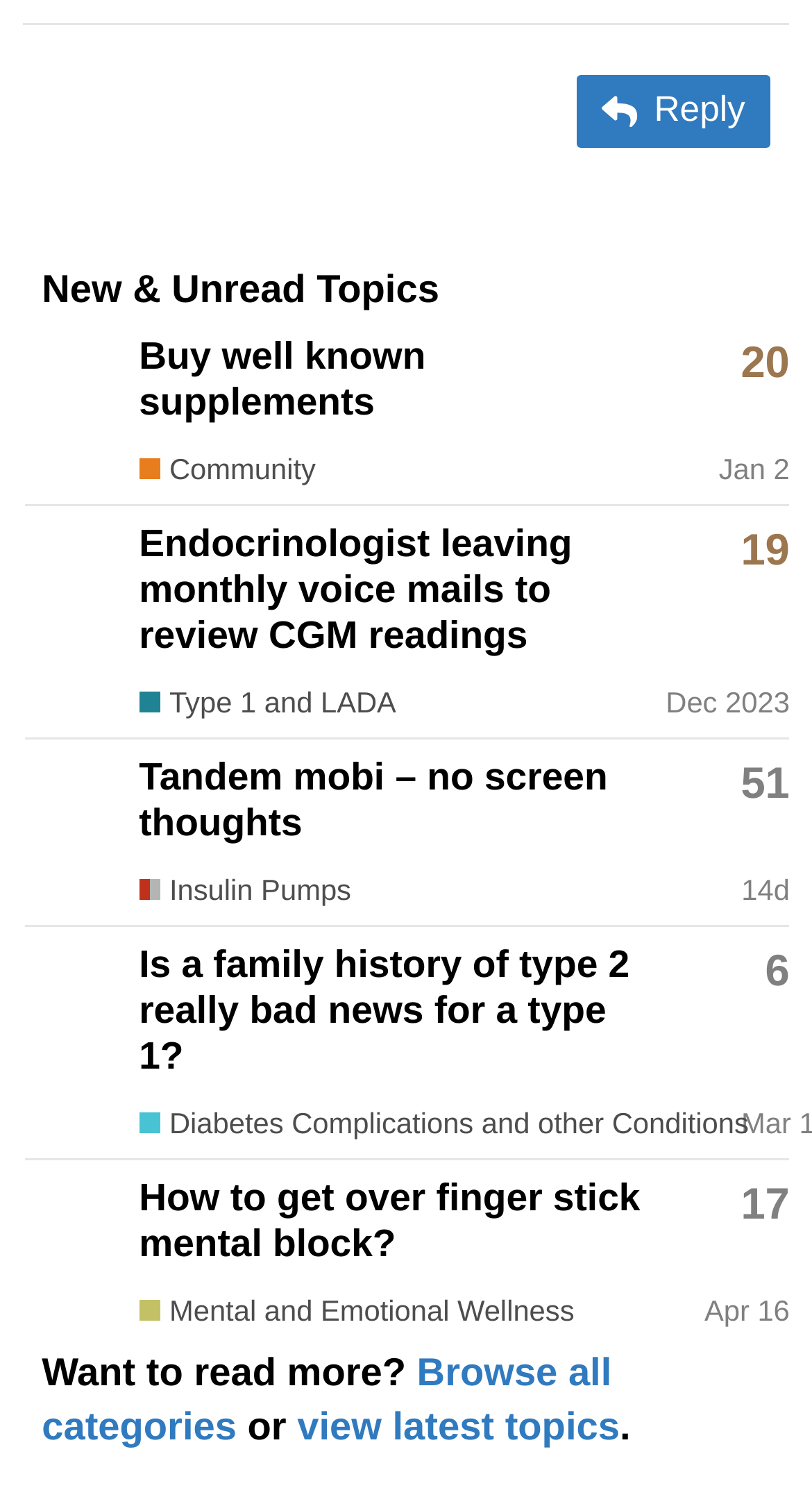What is the purpose of the 'Browse all categories' link?
Please answer the question with as much detail as possible using the screenshot.

The 'Browse all categories' link is located at the bottom of the webpage, and its purpose is to allow users to browse all categories of topics or discussions on the webpage, providing a way to explore and discover new topics of interest.